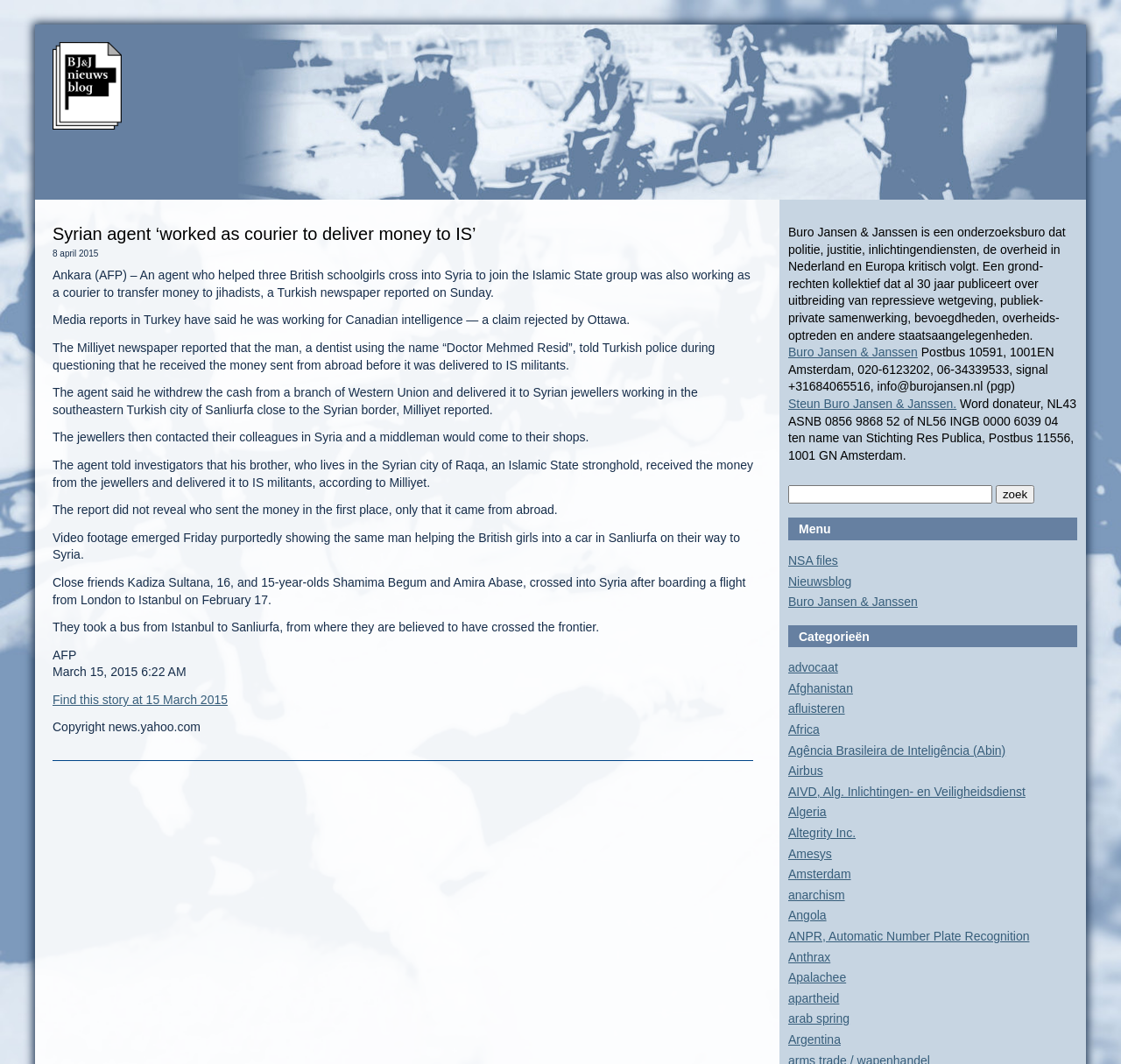Please indicate the bounding box coordinates of the element's region to be clicked to achieve the instruction: "Search using the 'zoek' button". Provide the coordinates as four float numbers between 0 and 1, i.e., [left, top, right, bottom].

[0.888, 0.456, 0.923, 0.474]